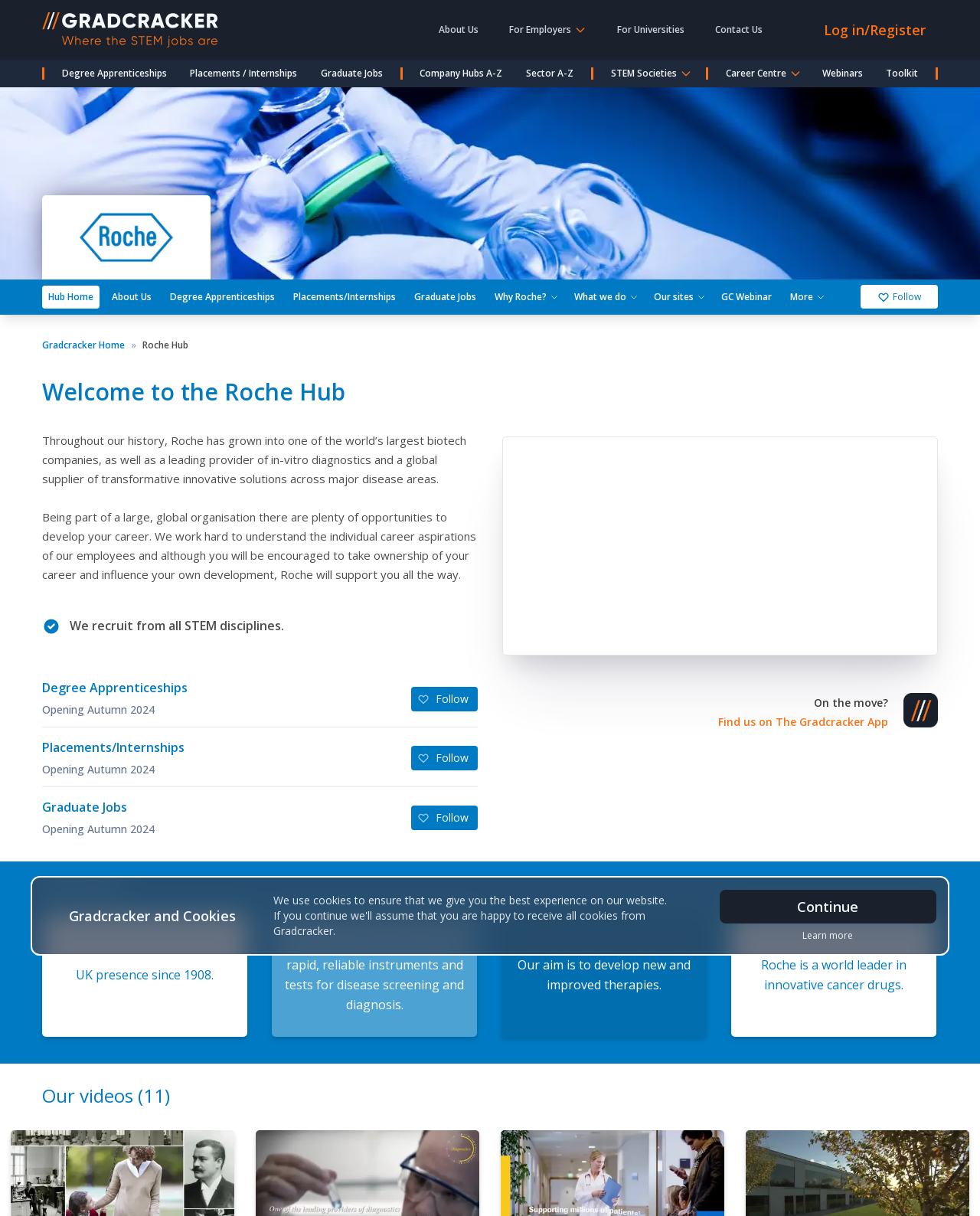Answer the following in one word or a short phrase: 
What is the company name of this hub?

Roche